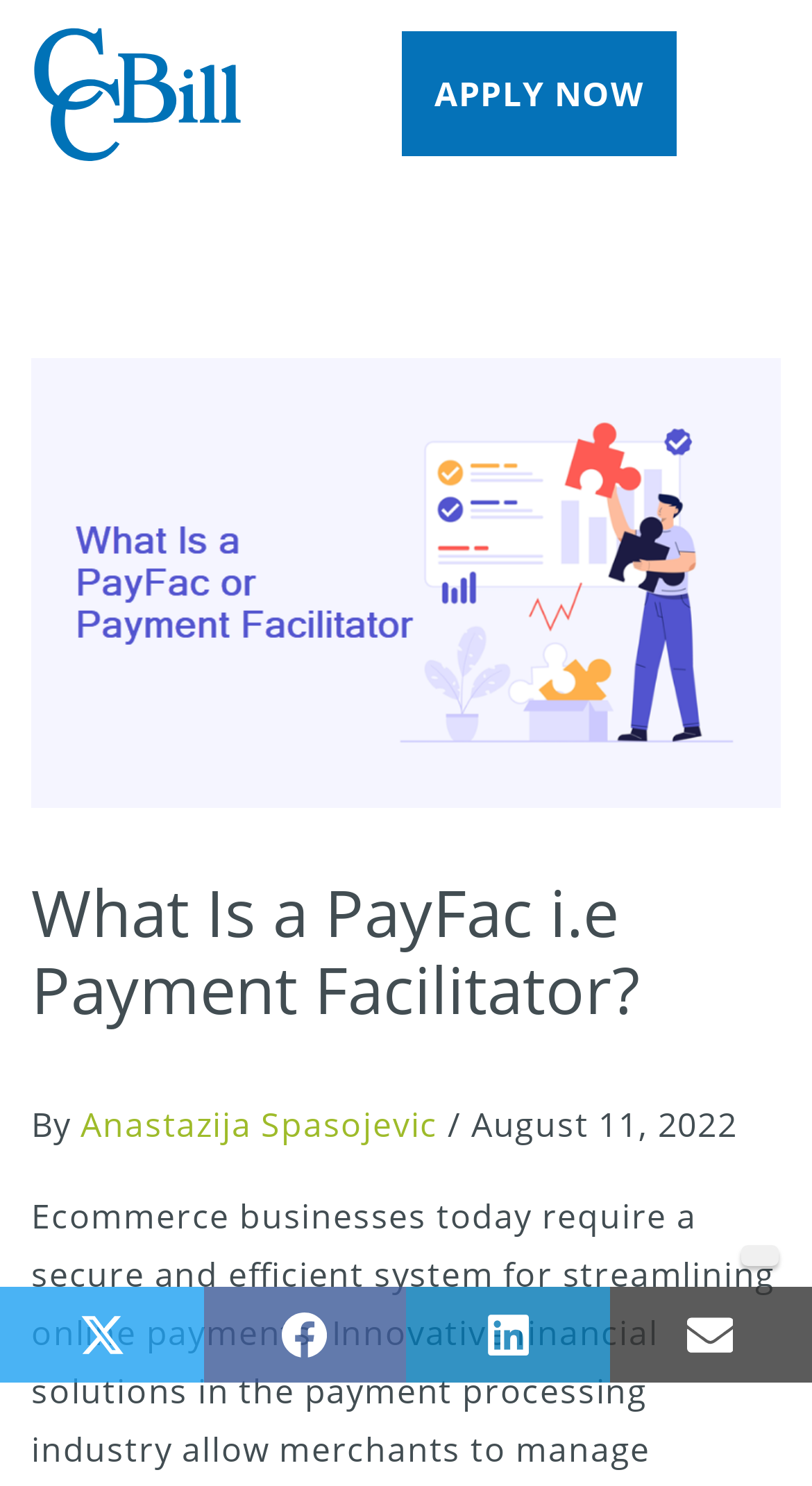How many social media sharing options are available?
Look at the image and provide a detailed response to the question.

I counted the number of social media sharing links at the bottom of the article, which includes Twitter, Facebook, LinkedIn, and Email, totaling 4 options.